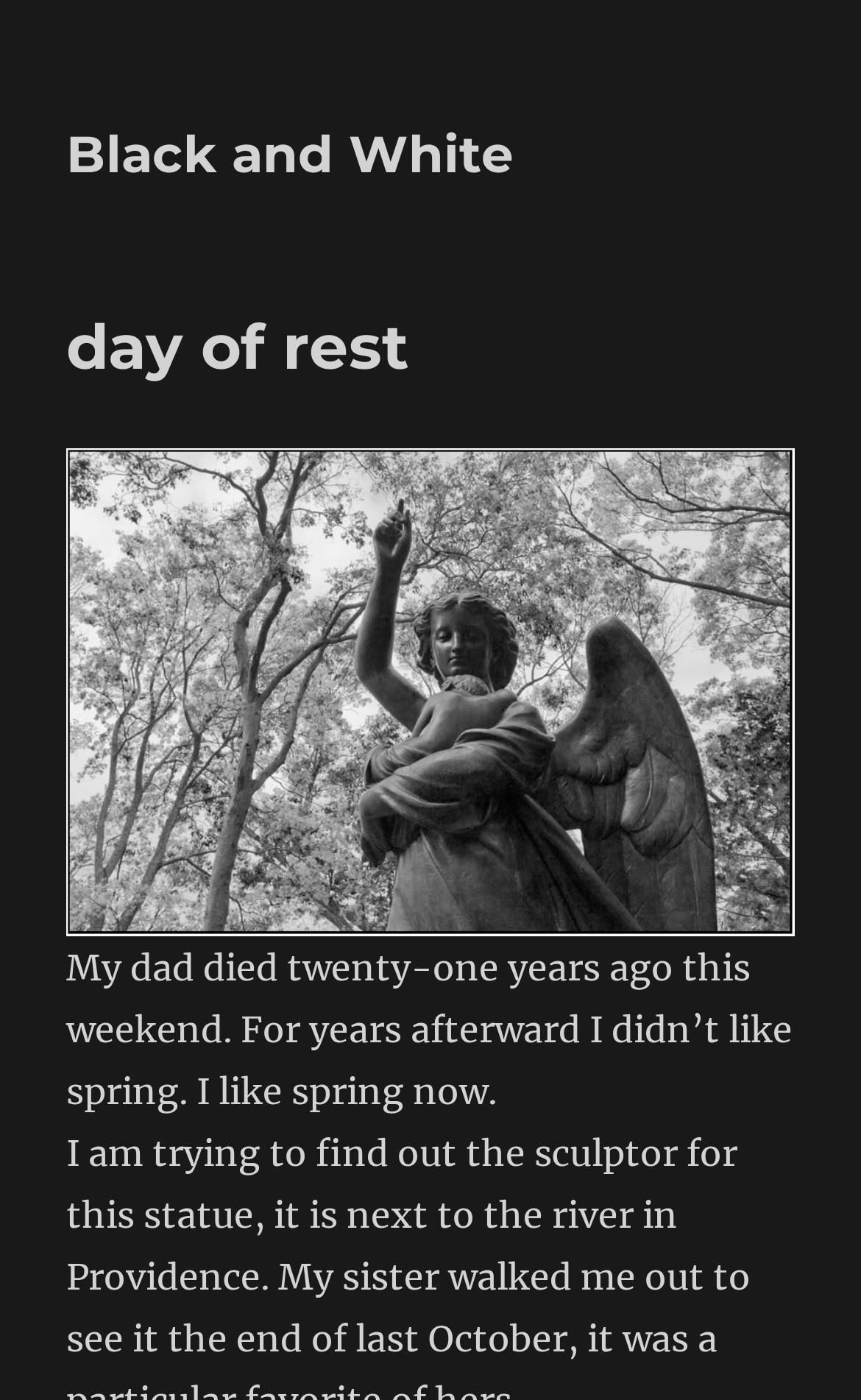Locate the bounding box coordinates for the element described below: "Black and White". The coordinates must be four float values between 0 and 1, formatted as [left, top, right, bottom].

[0.077, 0.088, 0.597, 0.132]